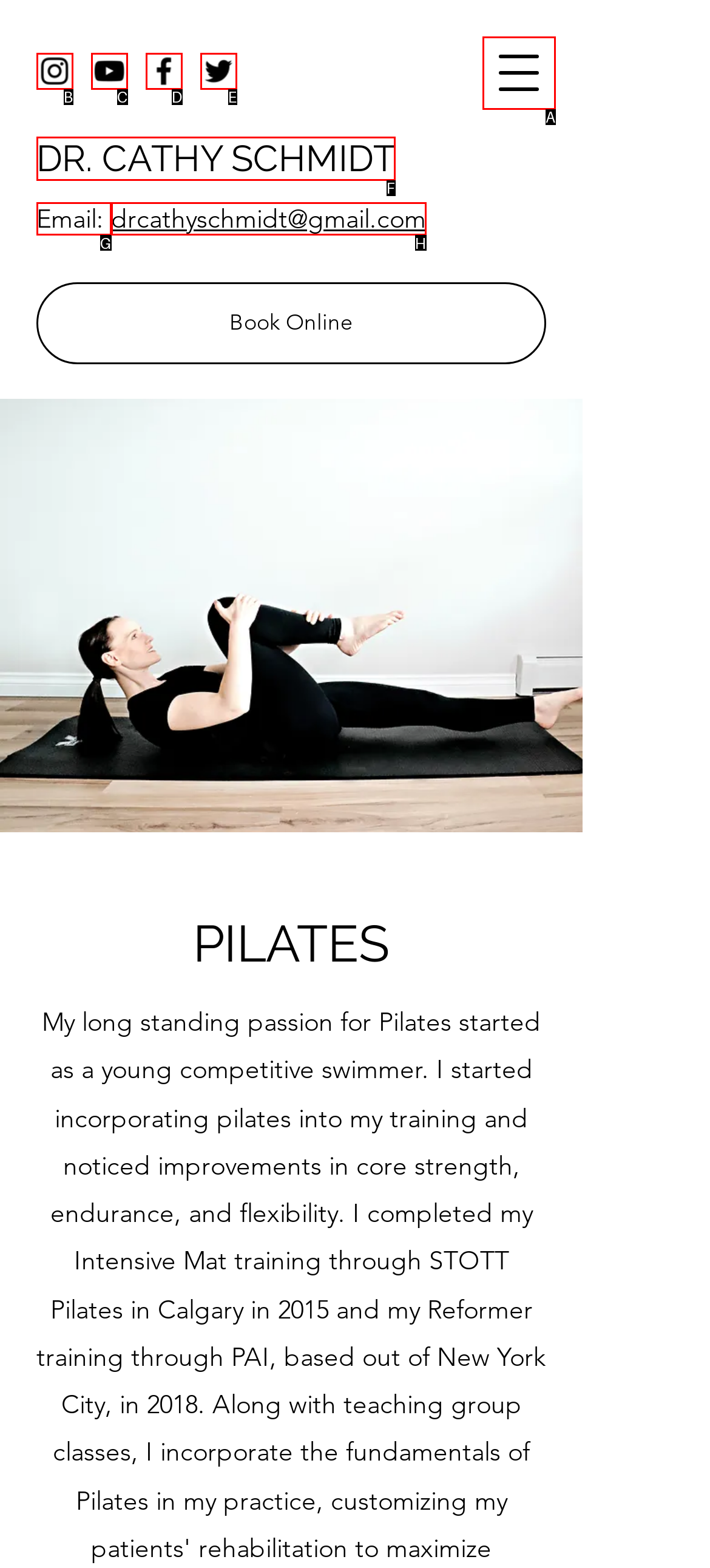Match the HTML element to the description: Accessibility. Answer with the letter of the correct option from the provided choices.

None